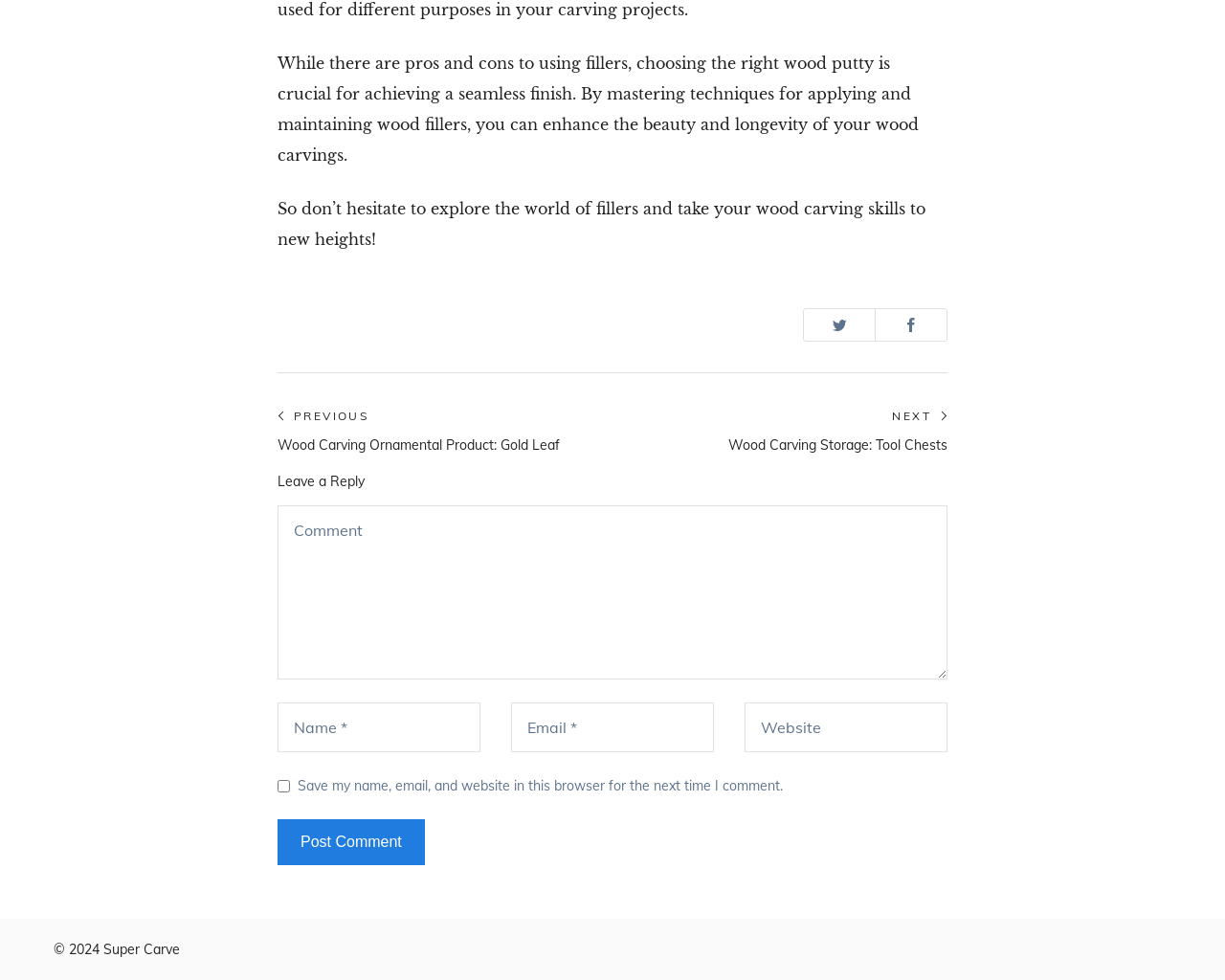Provide the bounding box for the UI element matching this description: "Super Carve".

[0.084, 0.96, 0.147, 0.978]